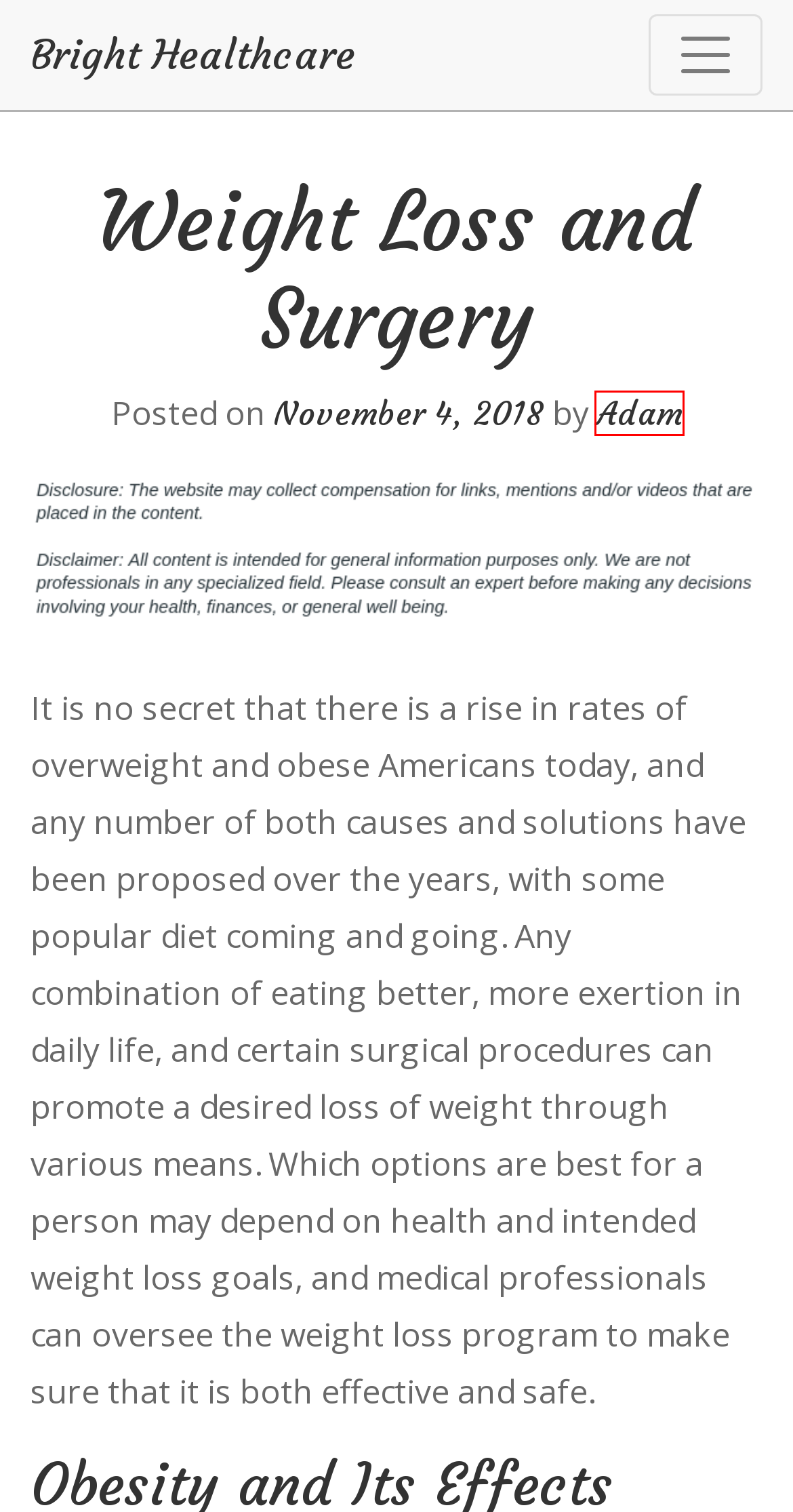You have a screenshot of a webpage where a red bounding box highlights a specific UI element. Identify the description that best matches the resulting webpage after the highlighted element is clicked. The choices are:
A. Surgeon Archives - Bright Healthcare
B. Adam, Author at Bright Healthcare
C. Hiar Replacement Methods - Bright Healthcare
D. Why You Should Schedule an Appointment With Azalea Orthopedics in East Texas - Bright Healthcare
E. June 6, 2024 - Bright Healthcare
F. Immediate care Archives - Bright Healthcare
G. What to do After an Accident - Bright Healthcare
H. Bright Healthcare - Bright Healthcare

B